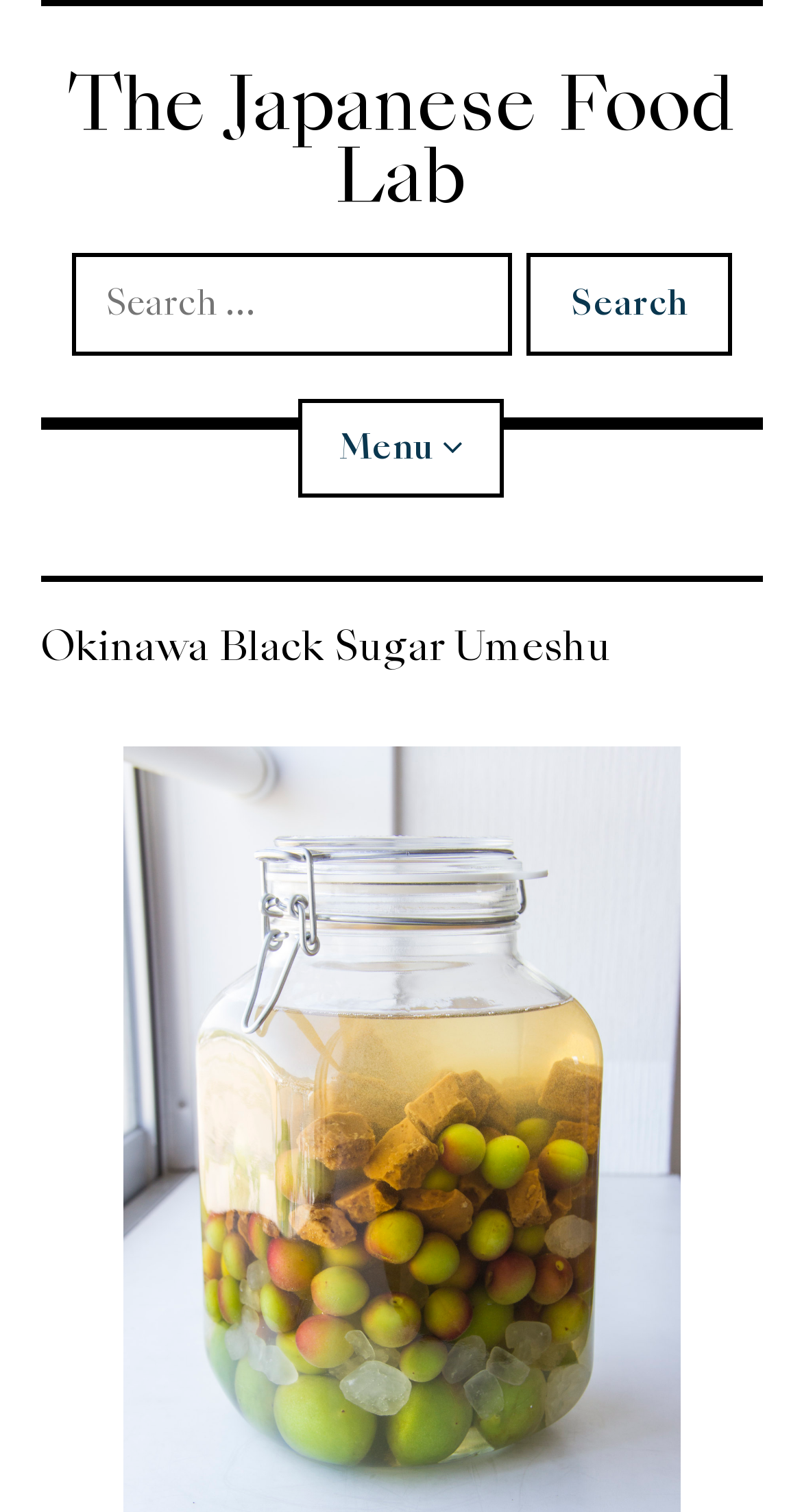Locate the bounding box of the UI element with the following description: "Miso".

[0.05, 0.388, 0.95, 0.453]